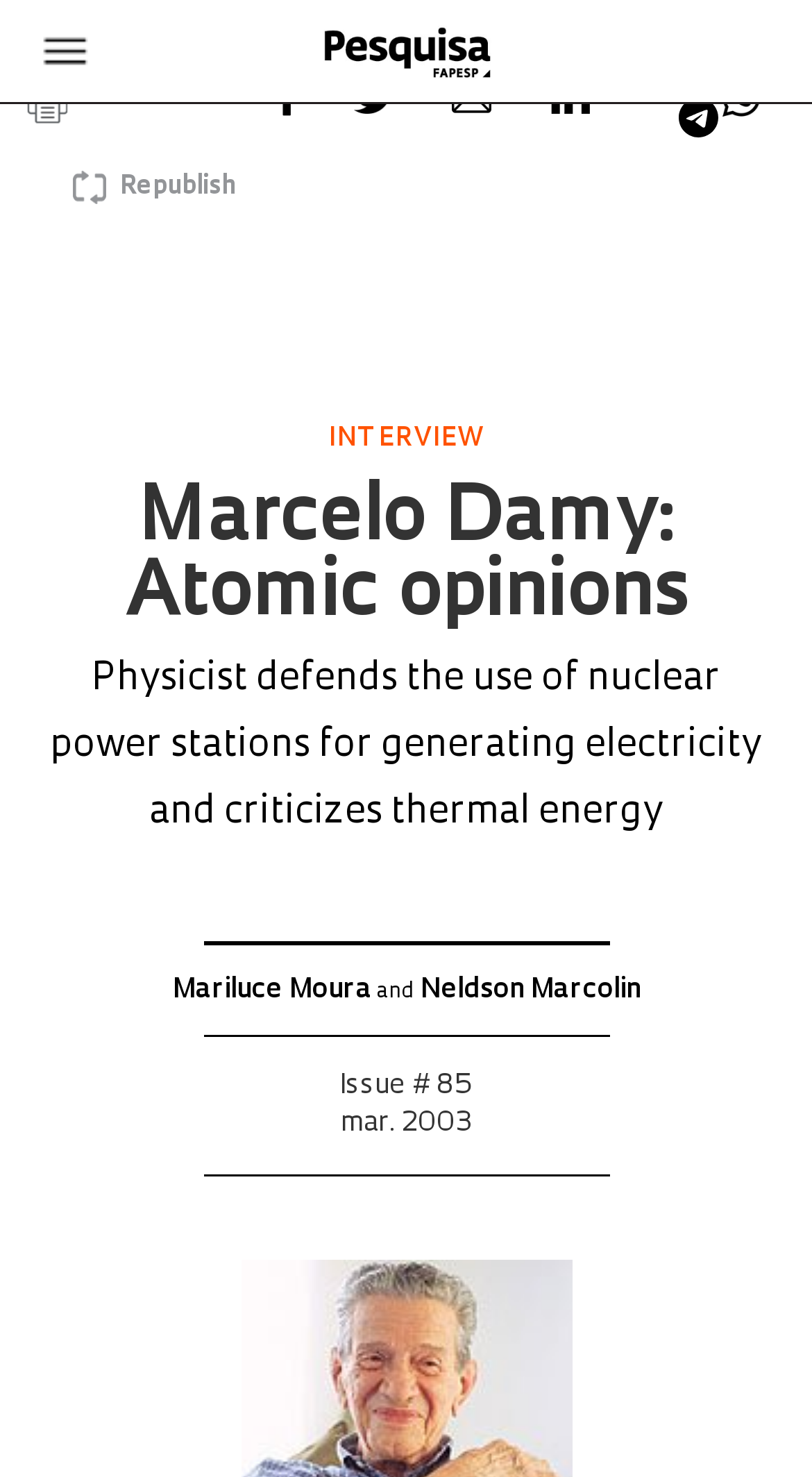Give a one-word or short-phrase answer to the following question: 
What is the name of the physicist being interviewed?

Marcelo Damy